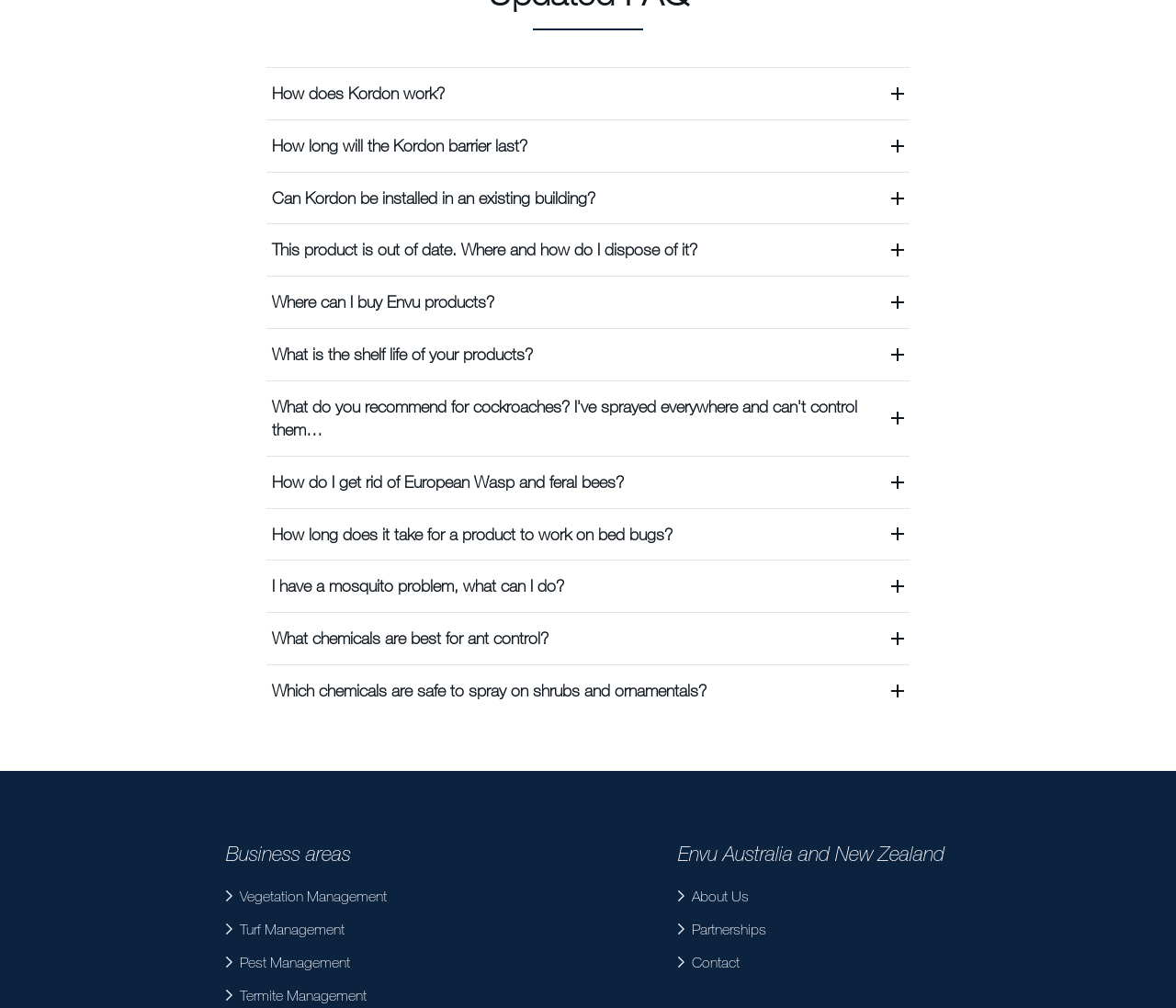Identify the bounding box coordinates of the clickable region necessary to fulfill the following instruction: "Click on 'How does Kordon work?'". The bounding box coordinates should be four float numbers between 0 and 1, i.e., [left, top, right, bottom].

[0.231, 0.081, 0.378, 0.105]